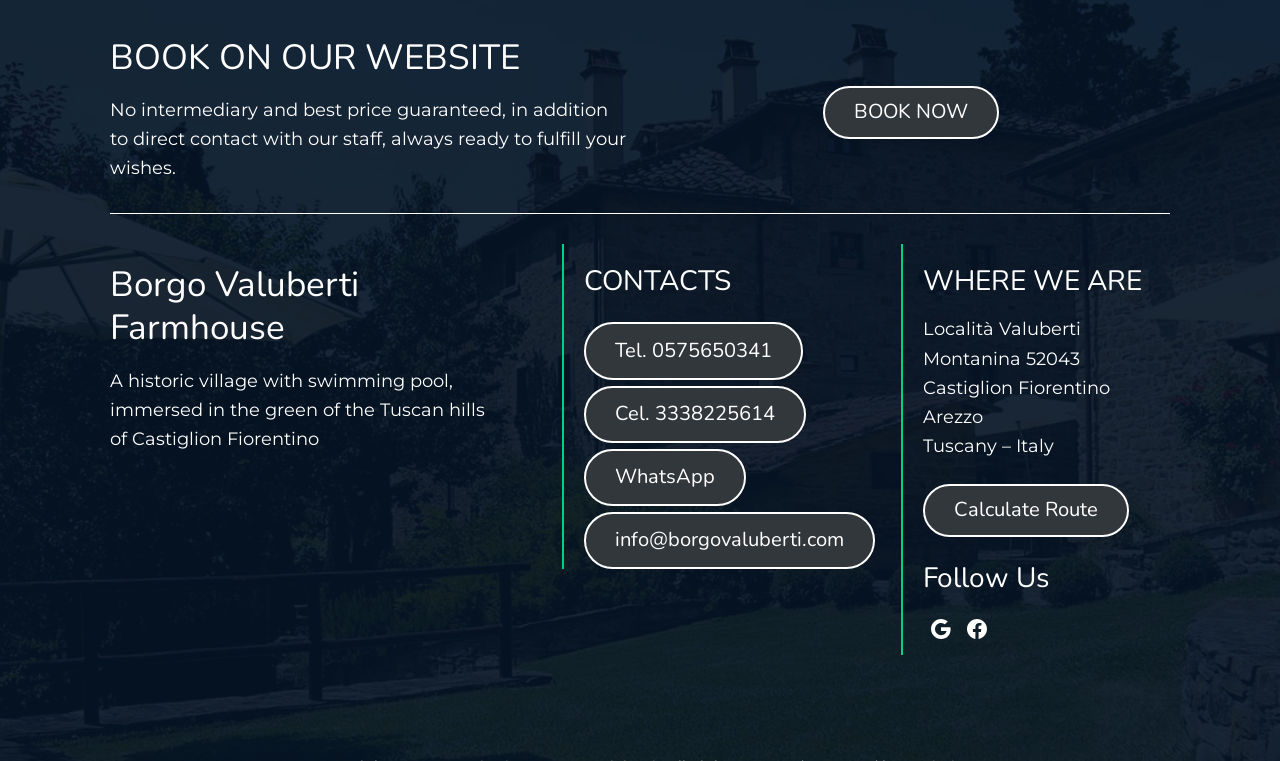Please give a succinct answer using a single word or phrase:
What social media platforms can I follow the farmhouse on?

Google and Facebook